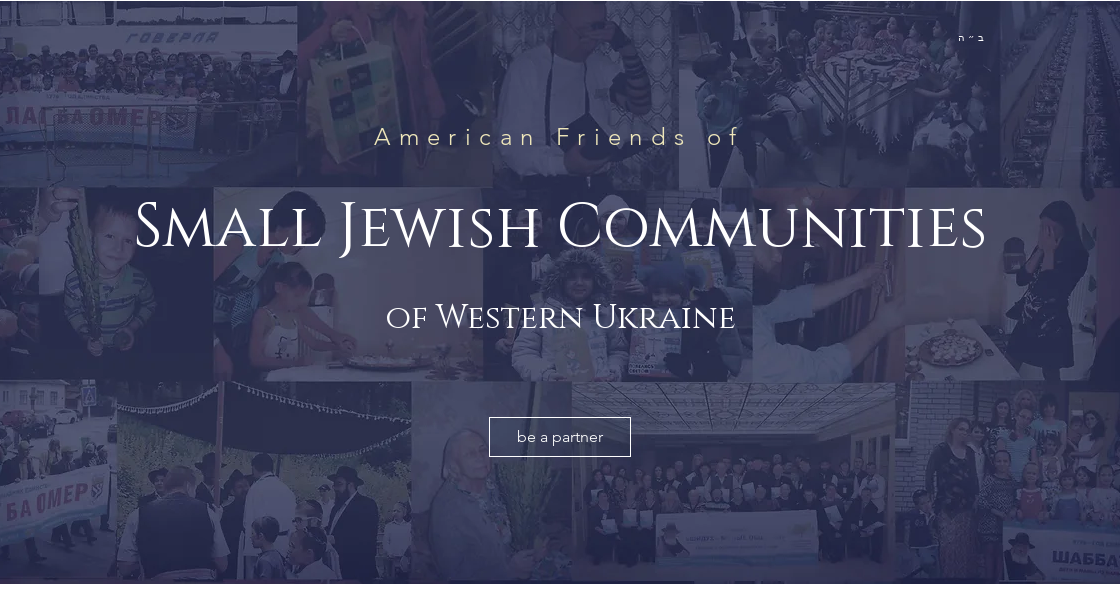Describe every significant element in the image thoroughly.

The image showcases a vibrant collage representing the "Small Jewish Communities of Western Ukraine." Prominently displayed is the phrase "American Friends of" in smaller text above the main title, emphasizing the support networks for these communities. The backdrop features a variety of engaging scenes, illustrating community gatherings, celebrations, and the resilience of Jewish culture in the region. The striking title highlights the significance of these small communities, situated loyally beneath the phrase, while a call-to-action button inviting viewers to "be a partner" encourages engagement and support for the cause. The overall composition conveys a sense of unity, tradition, and hope amidst the challenges faced by these communities.